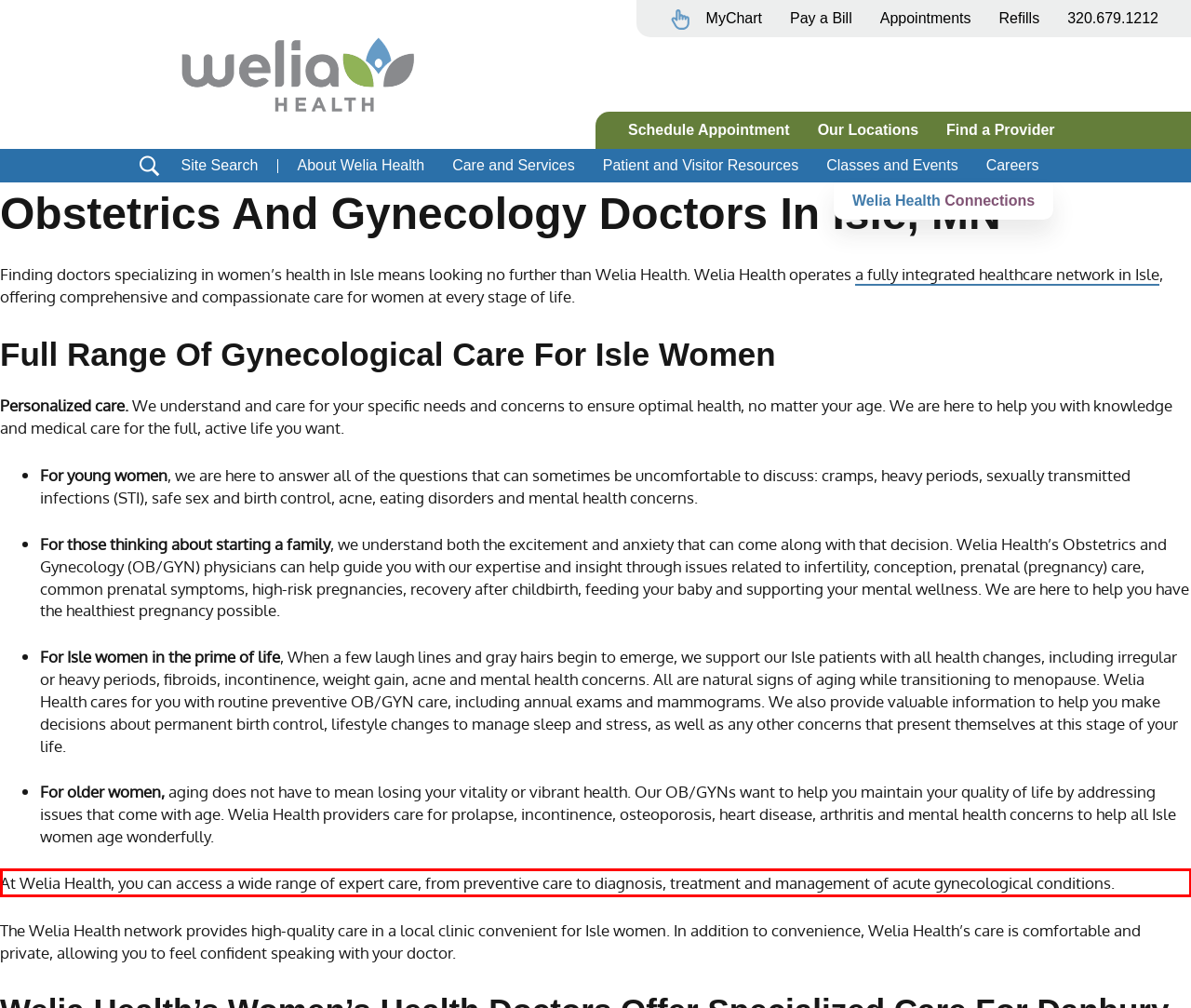Using the provided webpage screenshot, recognize the text content in the area marked by the red bounding box.

At Welia Health, you can access a wide range of expert care, from preventive care to diagnosis, treatment and management of acute gynecological conditions.